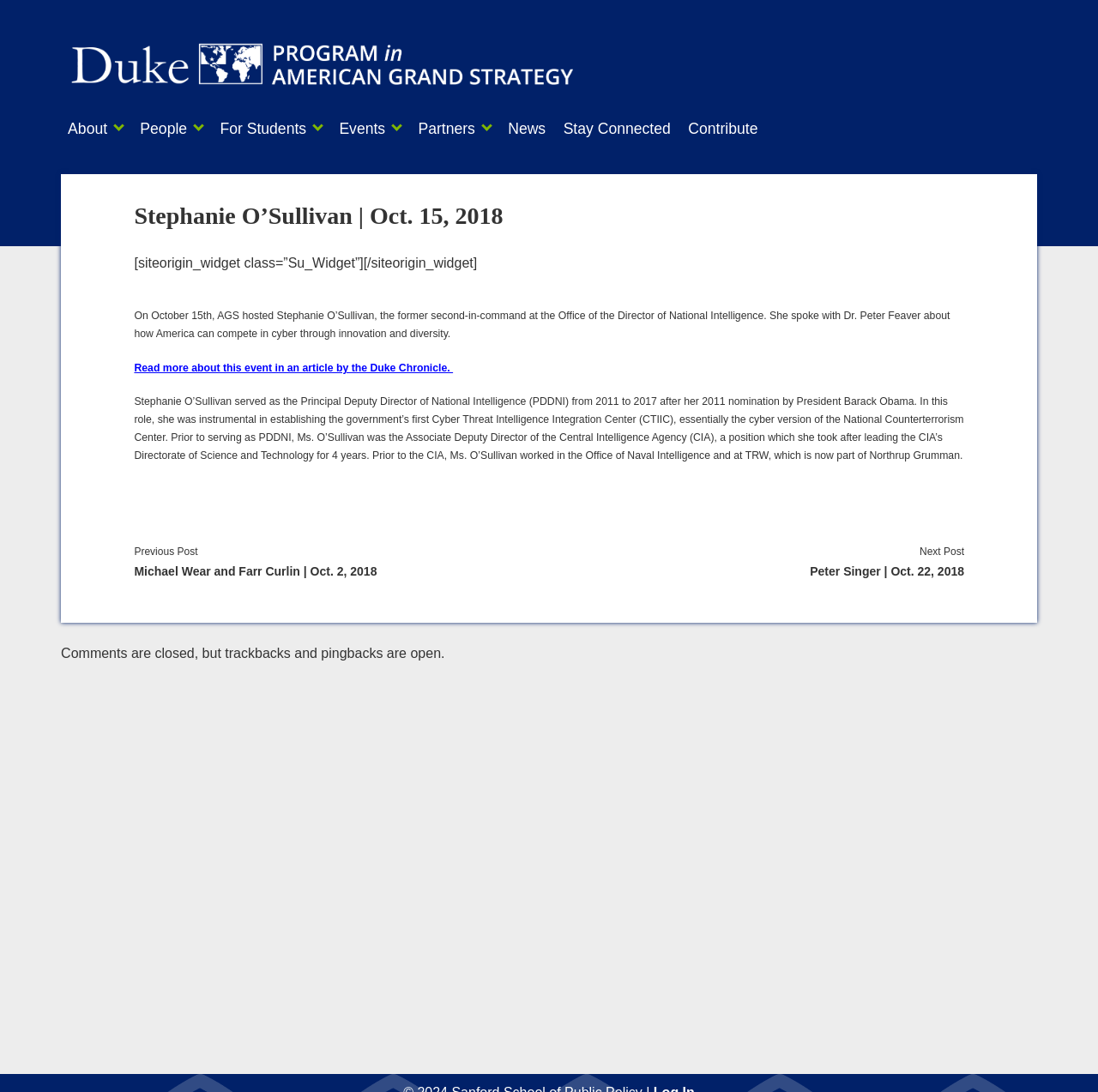Please predict the bounding box coordinates of the element's region where a click is necessary to complete the following instruction: "Read more about this event in an article by the Duke Chronicle". The coordinates should be represented by four float numbers between 0 and 1, i.e., [left, top, right, bottom].

[0.122, 0.327, 0.413, 0.338]